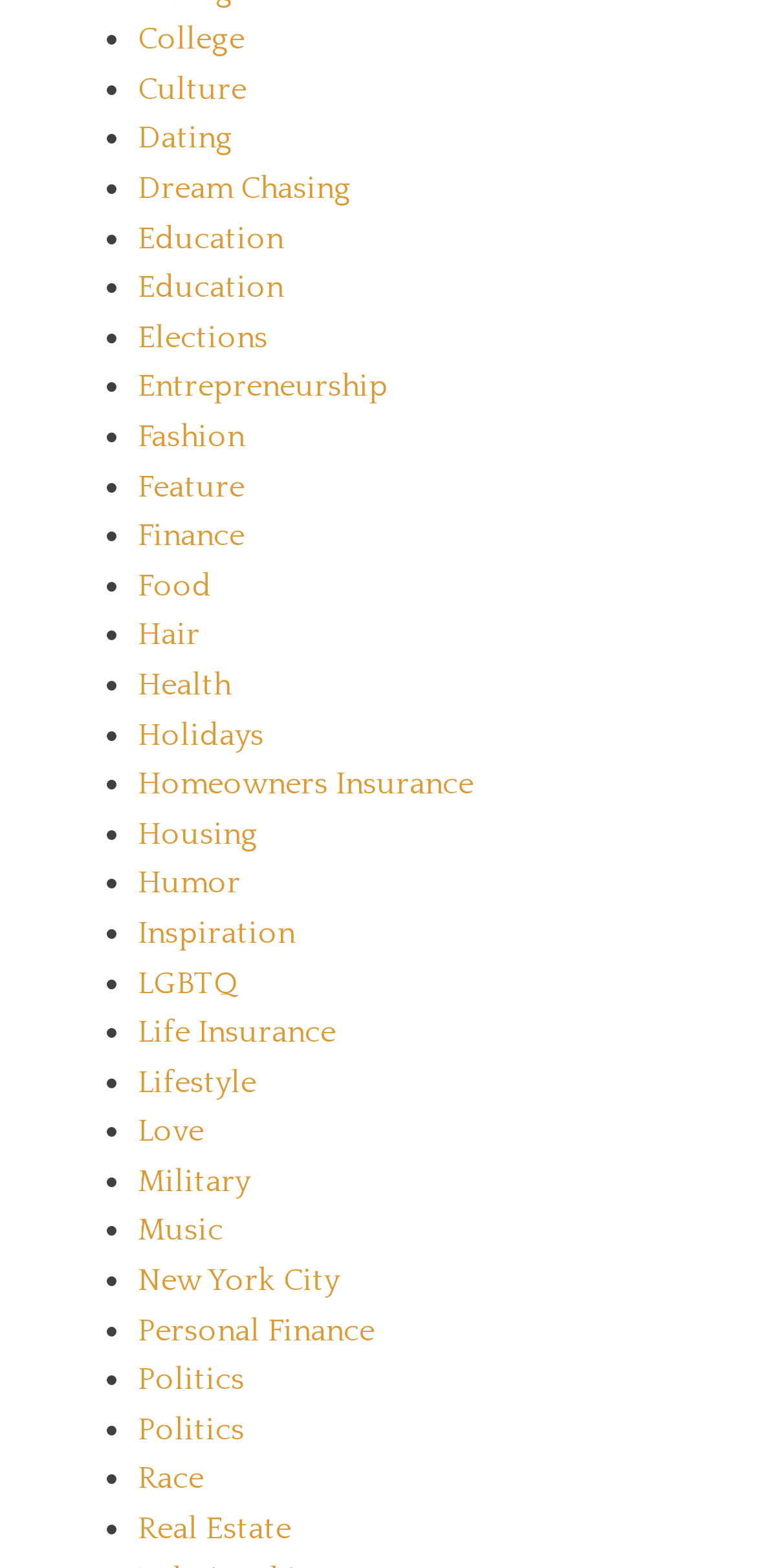Determine the bounding box coordinates of the clickable region to execute the instruction: "Learn about Inspiration". The coordinates should be four float numbers between 0 and 1, denoted as [left, top, right, bottom].

[0.182, 0.584, 0.39, 0.606]